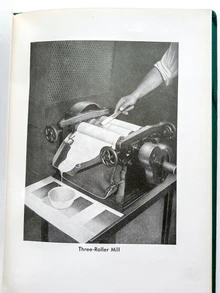Based on the visual content of the image, answer the question thoroughly: What is the material being fed through the rollers?

The image depicts a hand positioning a sheet of material as it is fed through the rollers of the machine, showcasing the process of milling. This suggests that the material being processed is a sheet-like substance, which is being fed through the rollers to achieve even distribution of materials in various formulations.